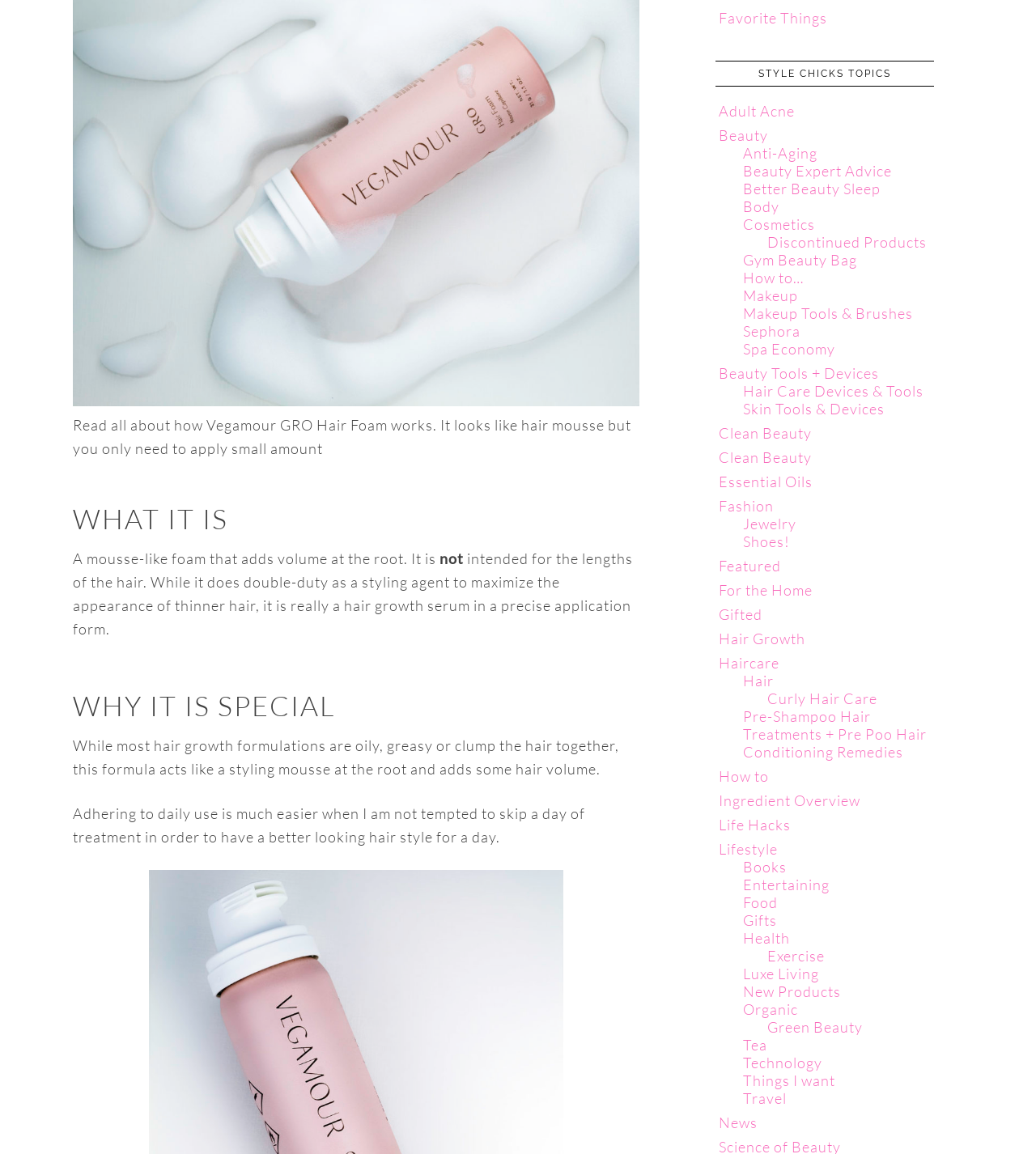Please find the bounding box coordinates in the format (top-left x, top-left y, bottom-right x, bottom-right y) for the given element description. Ensure the coordinates are floating point numbers between 0 and 1. Description: Skin Tools & Devices

[0.717, 0.346, 0.854, 0.362]